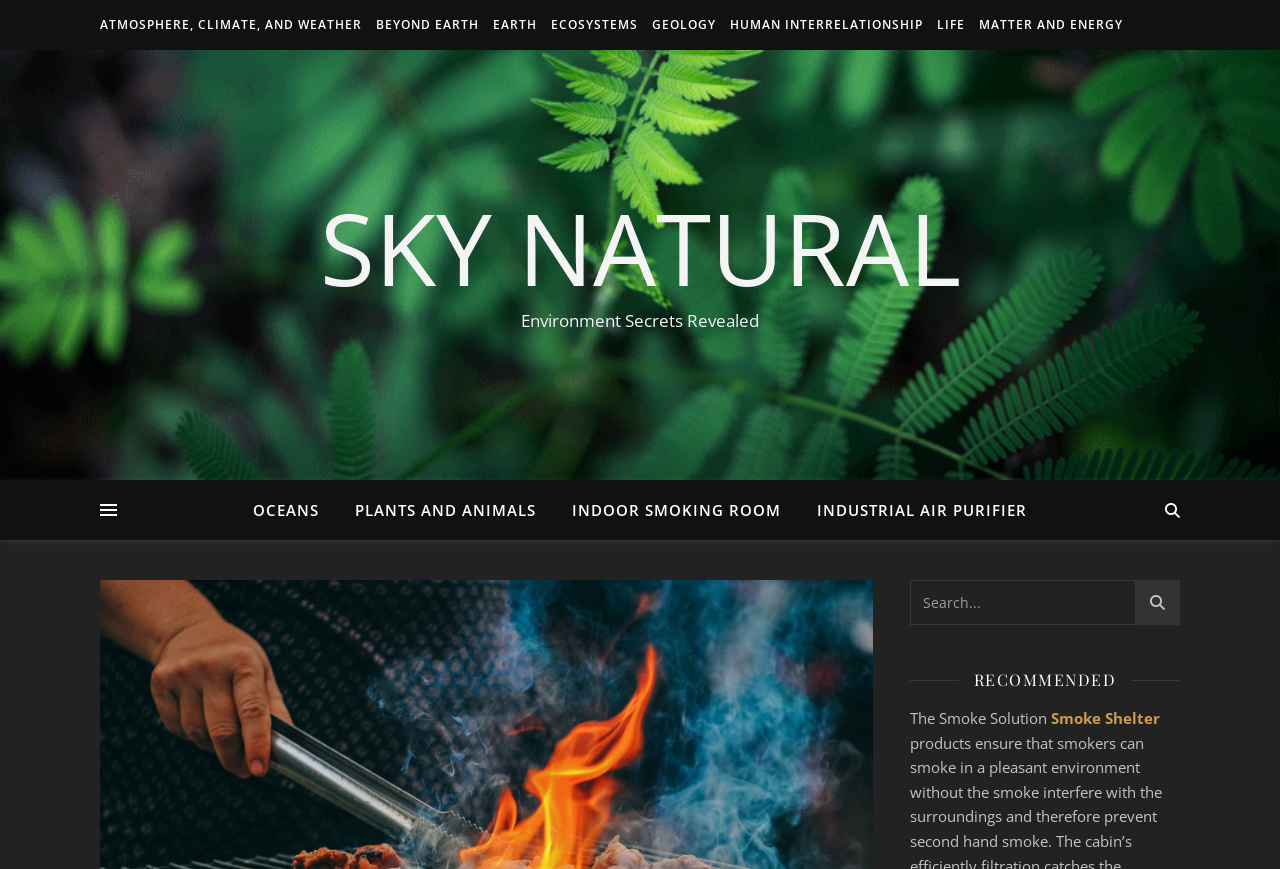How many main categories are there?
Analyze the screenshot and provide a detailed answer to the question.

I counted the number of links in the top navigation bar, which are 'ATMOSPHERE, CLIMATE, AND WEATHER', 'BEYOND EARTH', 'EARTH', 'ECOSYSTEMS', 'GEOLOGY', 'HUMAN INTERRELATIONSHIP', 'LIFE', 'MATTER AND ENERGY', and 'OCEANS'. There are 9 main categories.